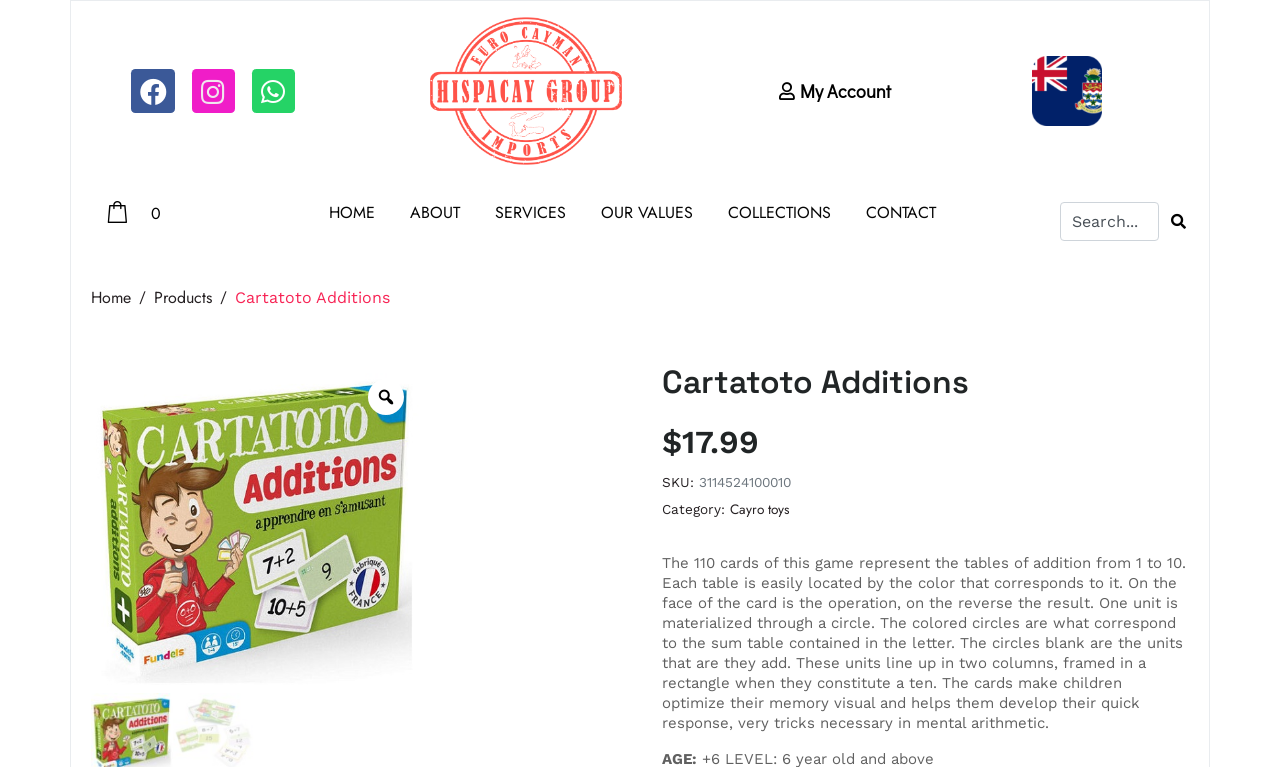Using the elements shown in the image, answer the question comprehensively: What is the price of the product?

The price of the product can be found in the StaticText '$' with bounding box coordinates [0.517, 0.551, 0.533, 0.601] and the StaticText '17.99' with bounding box coordinates [0.533, 0.551, 0.593, 0.601].